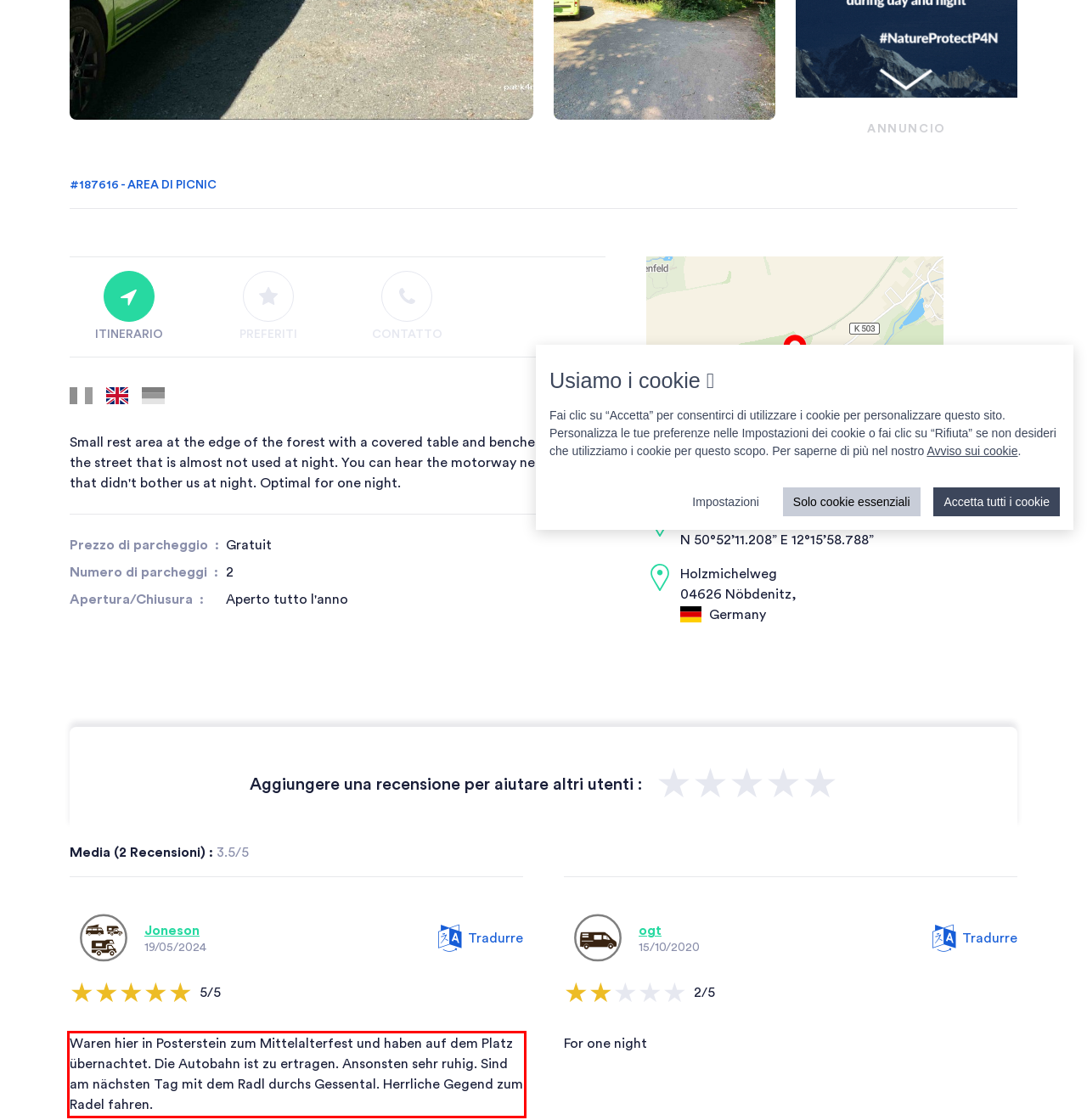With the given screenshot of a webpage, locate the red rectangle bounding box and extract the text content using OCR.

Waren hier in Posterstein zum Mittelalterfest und haben auf dem Platz übernachtet. Die Autobahn ist zu ertragen. Ansonsten sehr ruhig. Sind am nächsten Tag mit dem Radl durchs Gessental. Herrliche Gegend zum Radel fahren.